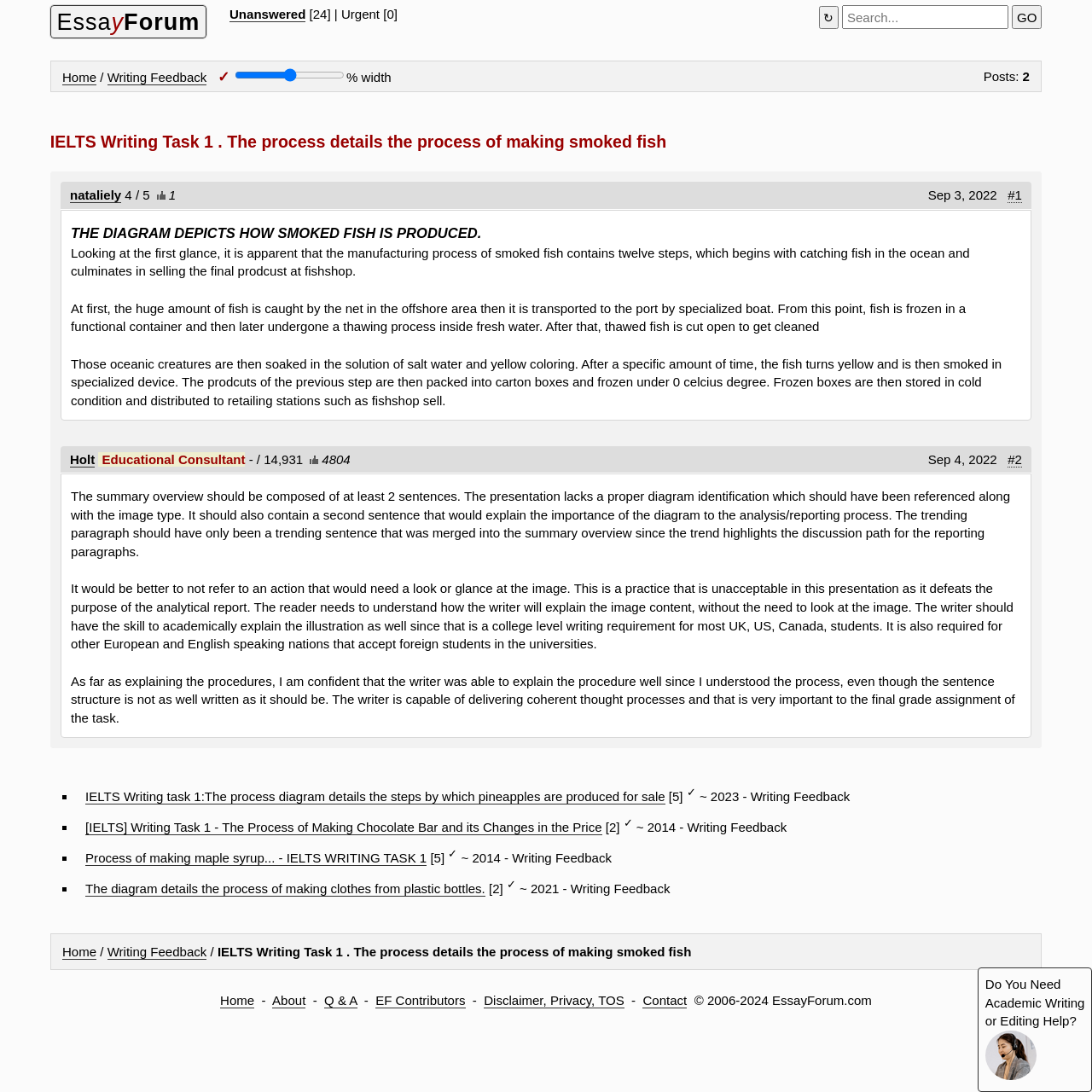Identify the bounding box coordinates of the part that should be clicked to carry out this instruction: "Click the Logo link".

None